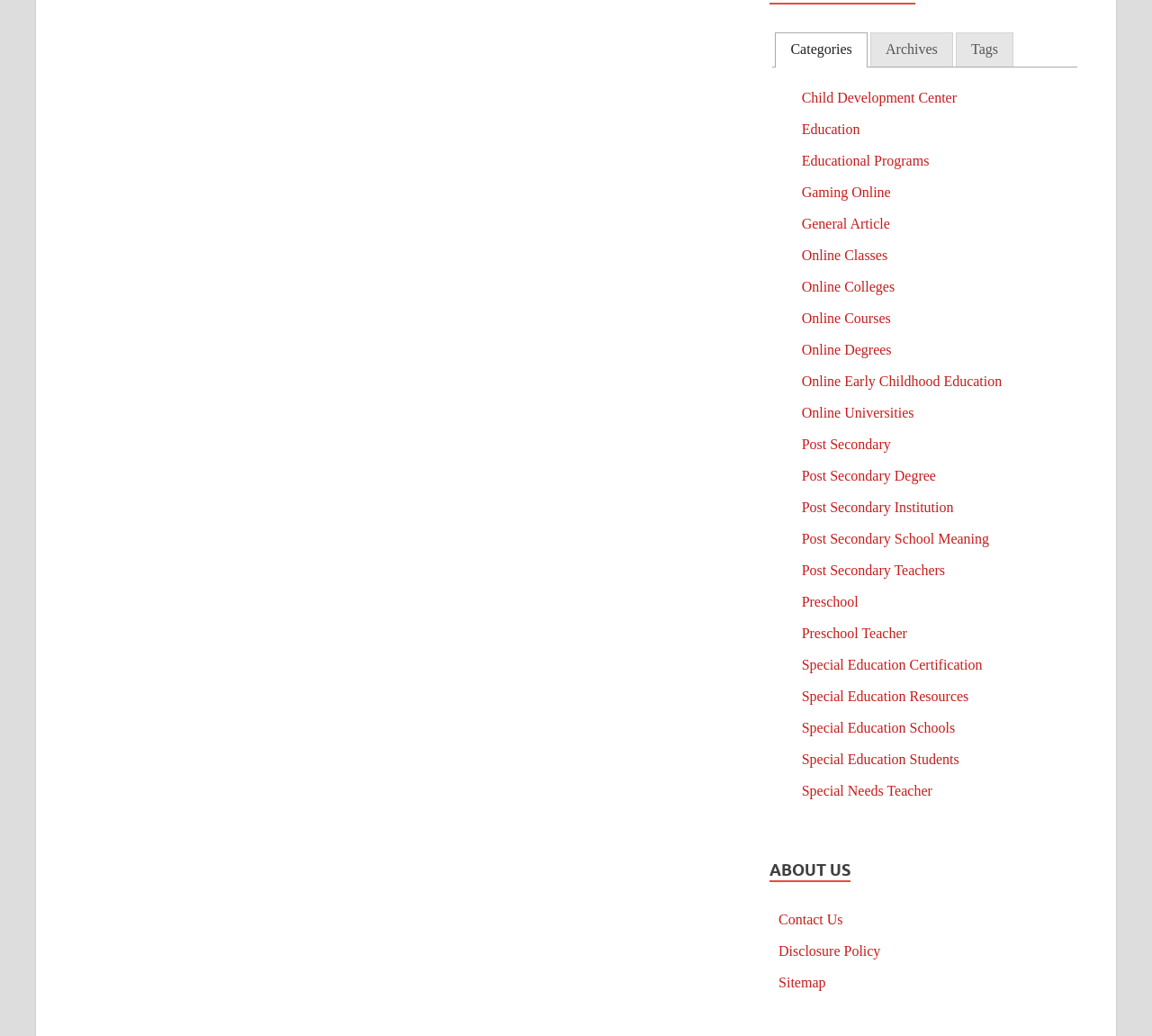With reference to the image, please provide a detailed answer to the following question: How many links are there in the 'Categories' tab?

I counted the number of link elements inside the tabpanel element with the label 'Categories' and found 20 links.